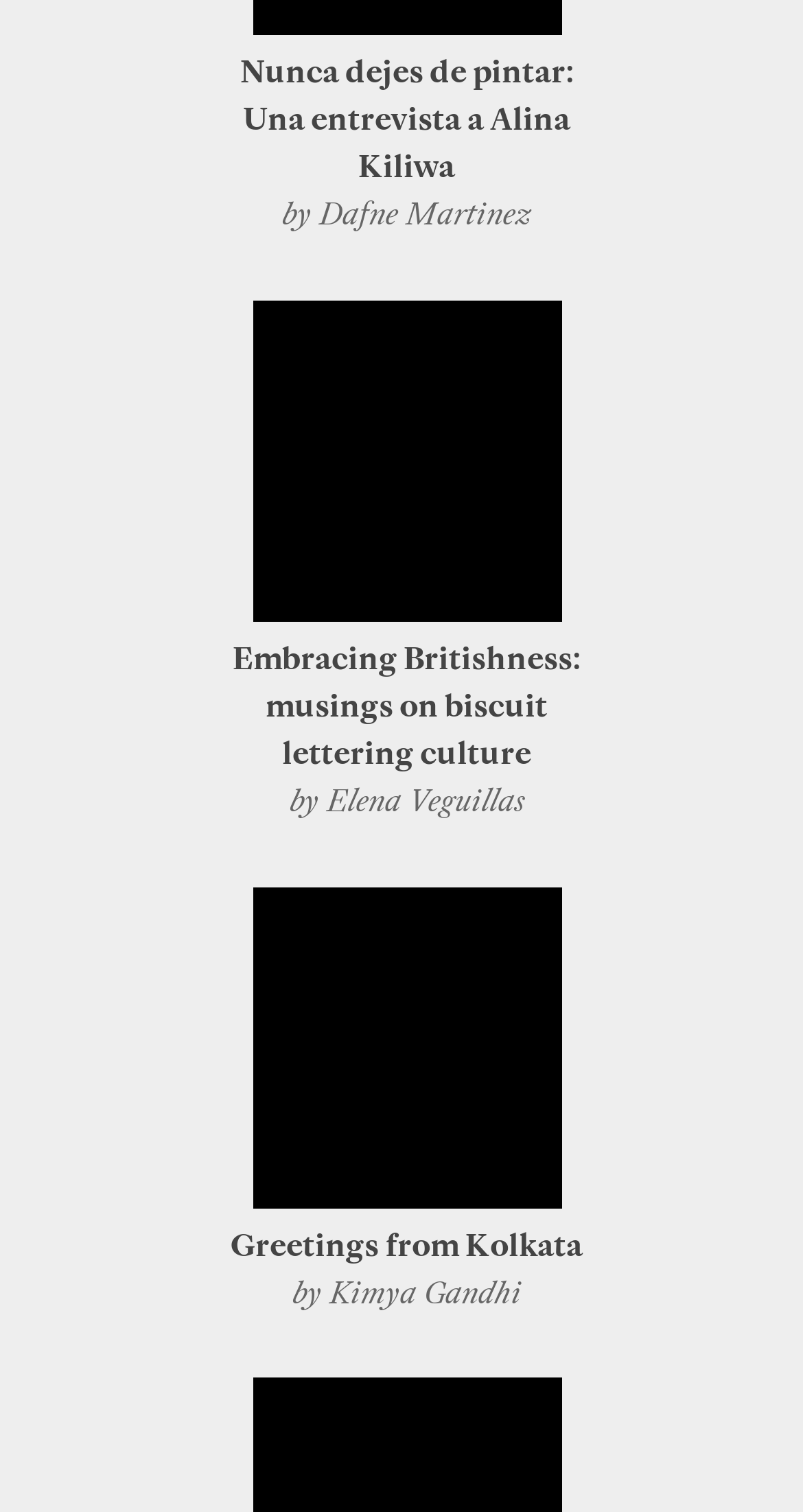What is the time mentioned in the first link?
Look at the screenshot and respond with a single word or phrase.

19:40